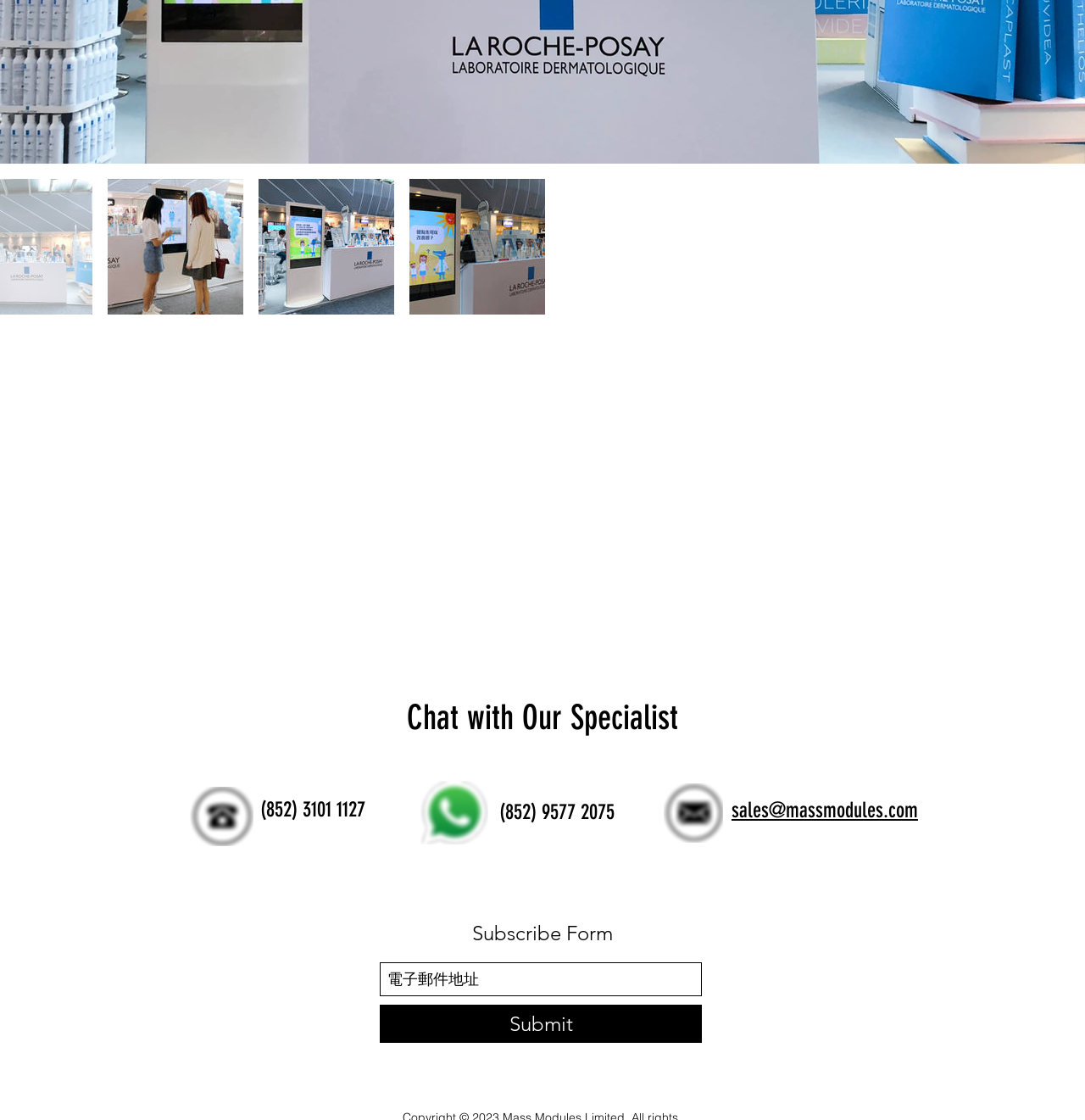Find the bounding box coordinates for the area that should be clicked to accomplish the instruction: "Chat with Our Specialist".

[0.324, 0.621, 0.676, 0.662]